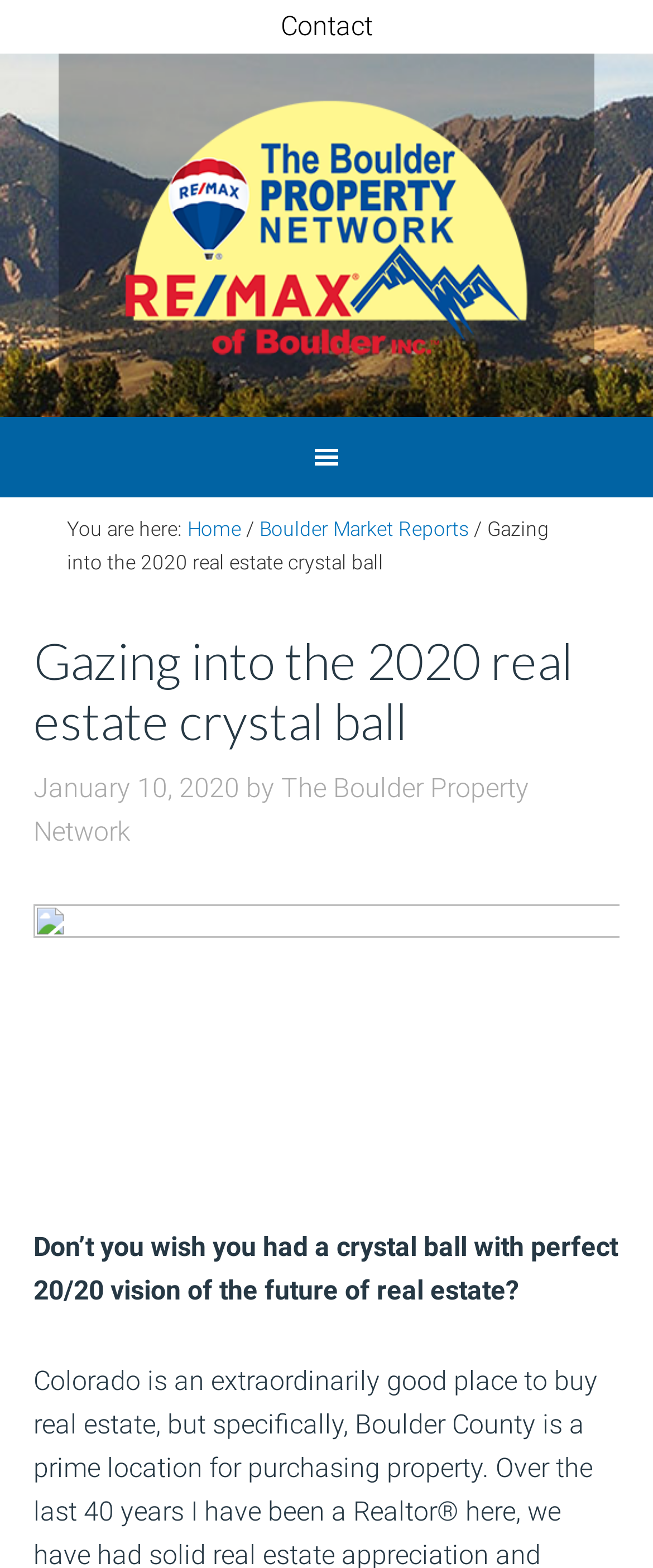Please extract the title of the webpage.

Gazing into the 2020 real estate crystal ball